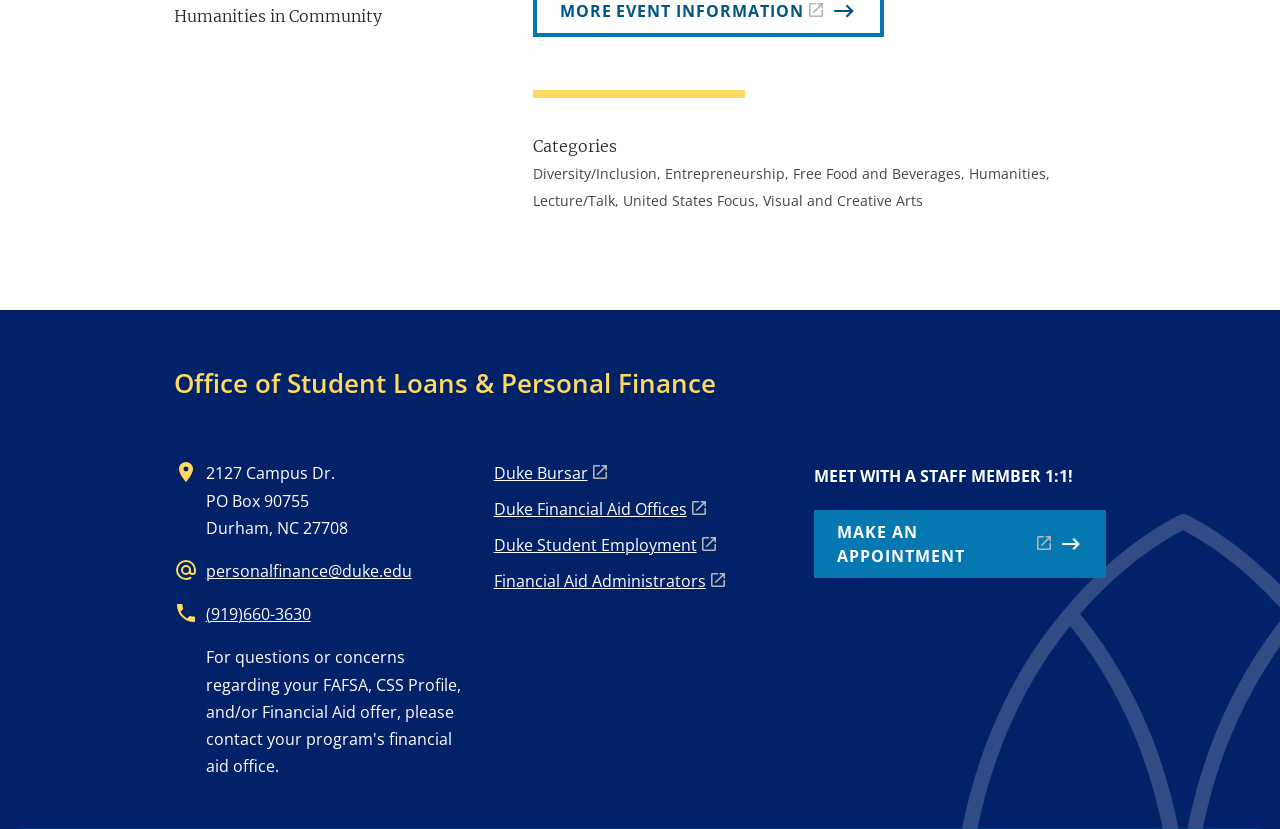Find the bounding box coordinates for the HTML element specified by: "Duke Financial Aid Offices".

[0.386, 0.599, 0.566, 0.642]